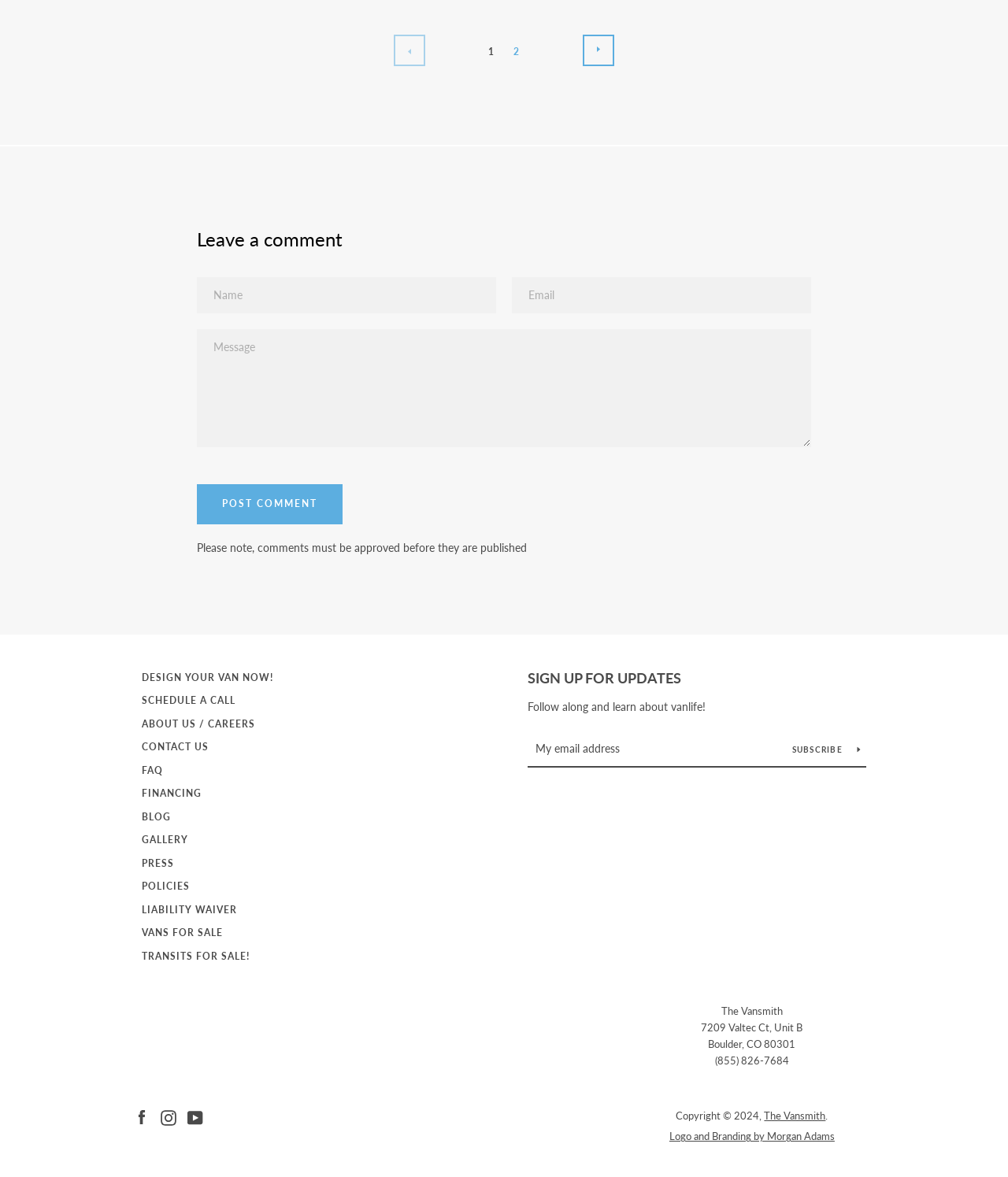Give the bounding box coordinates for this UI element: "About Us / Careers". The coordinates should be four float numbers between 0 and 1, arranged as [left, top, right, bottom].

[0.141, 0.61, 0.253, 0.62]